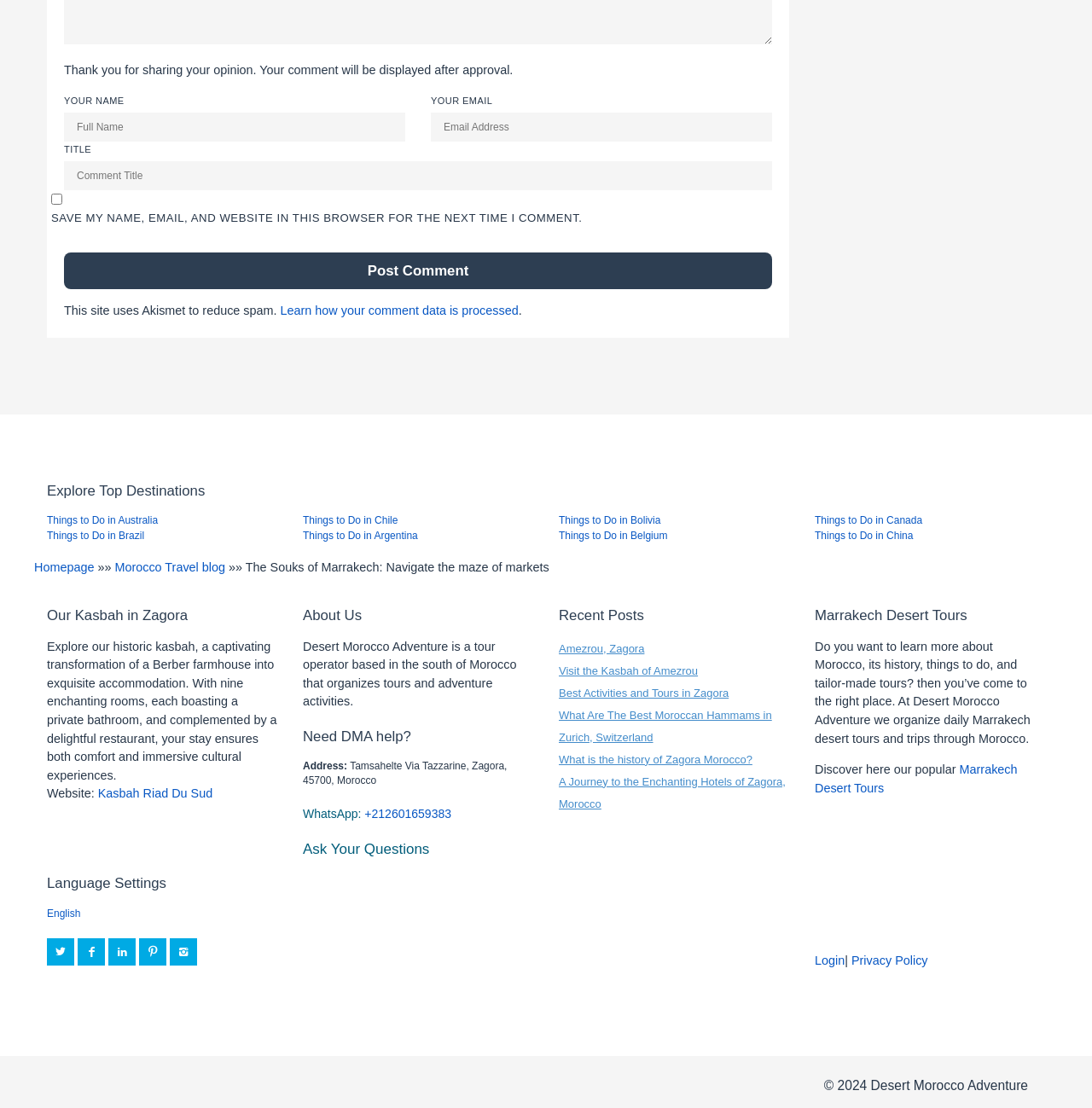What is the address of Desert Morocco Adventure? Refer to the image and provide a one-word or short phrase answer.

Tamsahelte Via Tazzarine, Zagora, 45700, Morocco